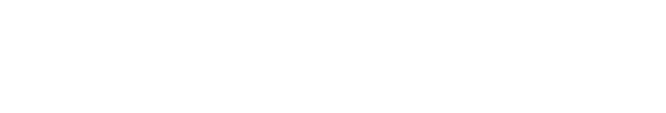Please reply to the following question with a single word or a short phrase:
What is the purpose of the Ginger-Maple Dressing?

To add flavor